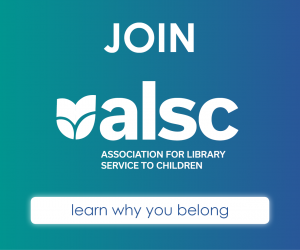Provide a thorough description of the image presented.

The image prominently features the message "JOIN" at the top, inviting viewers to become members of the Association for Library Service to Children (ALSC). Below the main title, the logo of ALSC is displayed, incorporating a stylized leaf design that symbolizes growth and learning. The tagline "learn why you belong" is presented in a button-like format, encouraging potential members to find out more about the benefits of joining. The background gradient transitions smoothly from green to blue, enhancing the visual appeal and highlighting the organization's commitment to supporting children's library services. This image serves as a call to action, fostering community and engagement among librarians and advocates for children’s literacy.